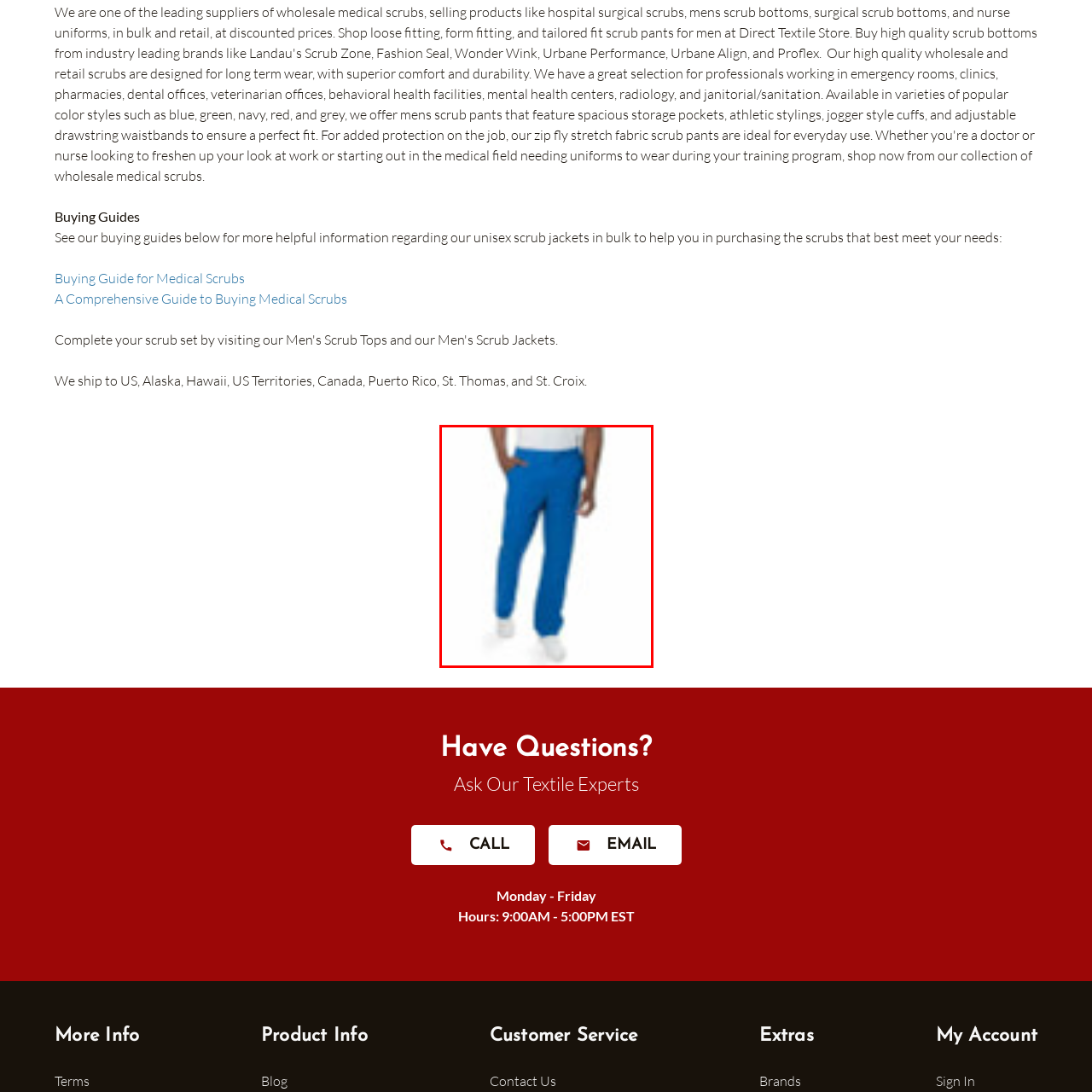Thoroughly describe the scene captured inside the red-bordered image.

The image showcases a pair of vibrant blue men's scrub bottoms, designed for comfort and functionality in medical settings. The scrubs are tailored to provide loose fitting or form-fitting options, catering to various preferences. Featured alongside these scrub bottoms is a model, depicted wearing the scrubs with a simple white t-shirt, which exemplifies a clean and professional look suitable for healthcare environments. This product is part of a larger offering that includes a range of unisex scrub jackets and other medical apparel, ensuring that healthcare professionals can find attire that best meets their needs. The image emphasizes both style and practicality, making it an attractive option for those looking to purchase scrubs in bulk or retail settings.